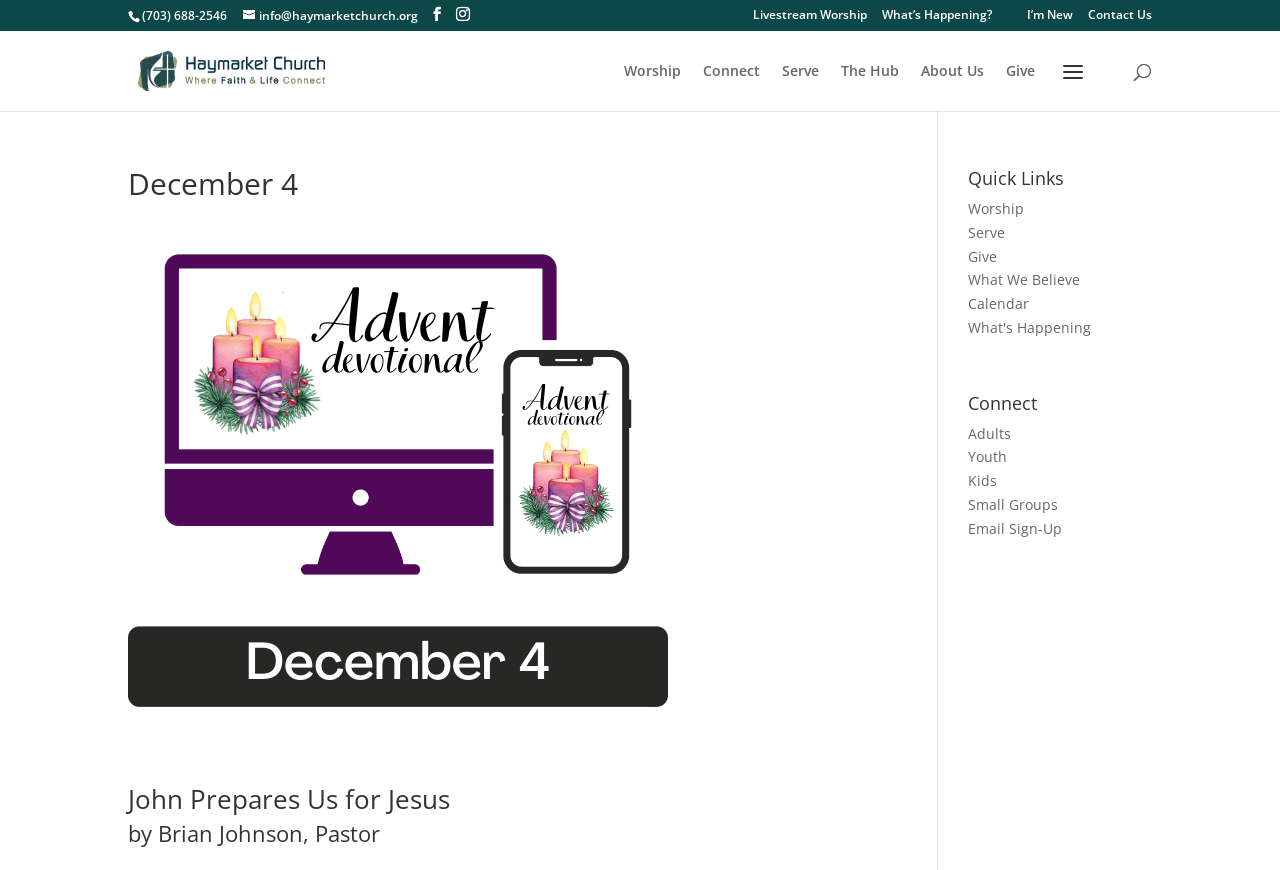Locate the bounding box of the UI element with the following description: "What We Believe".

[0.756, 0.311, 0.844, 0.333]